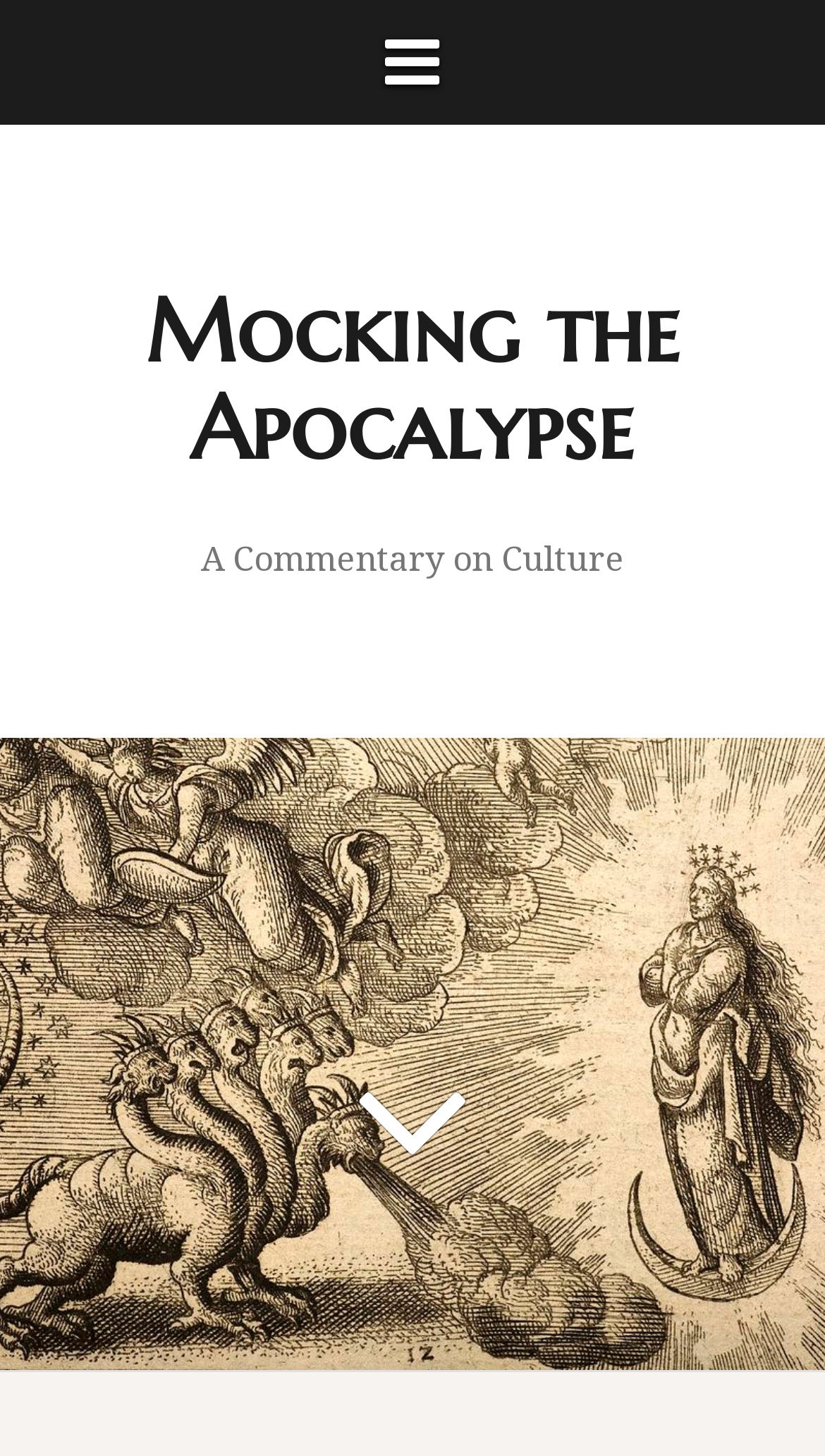Identify the main heading from the webpage and provide its text content.

Mocking the Apocalypse